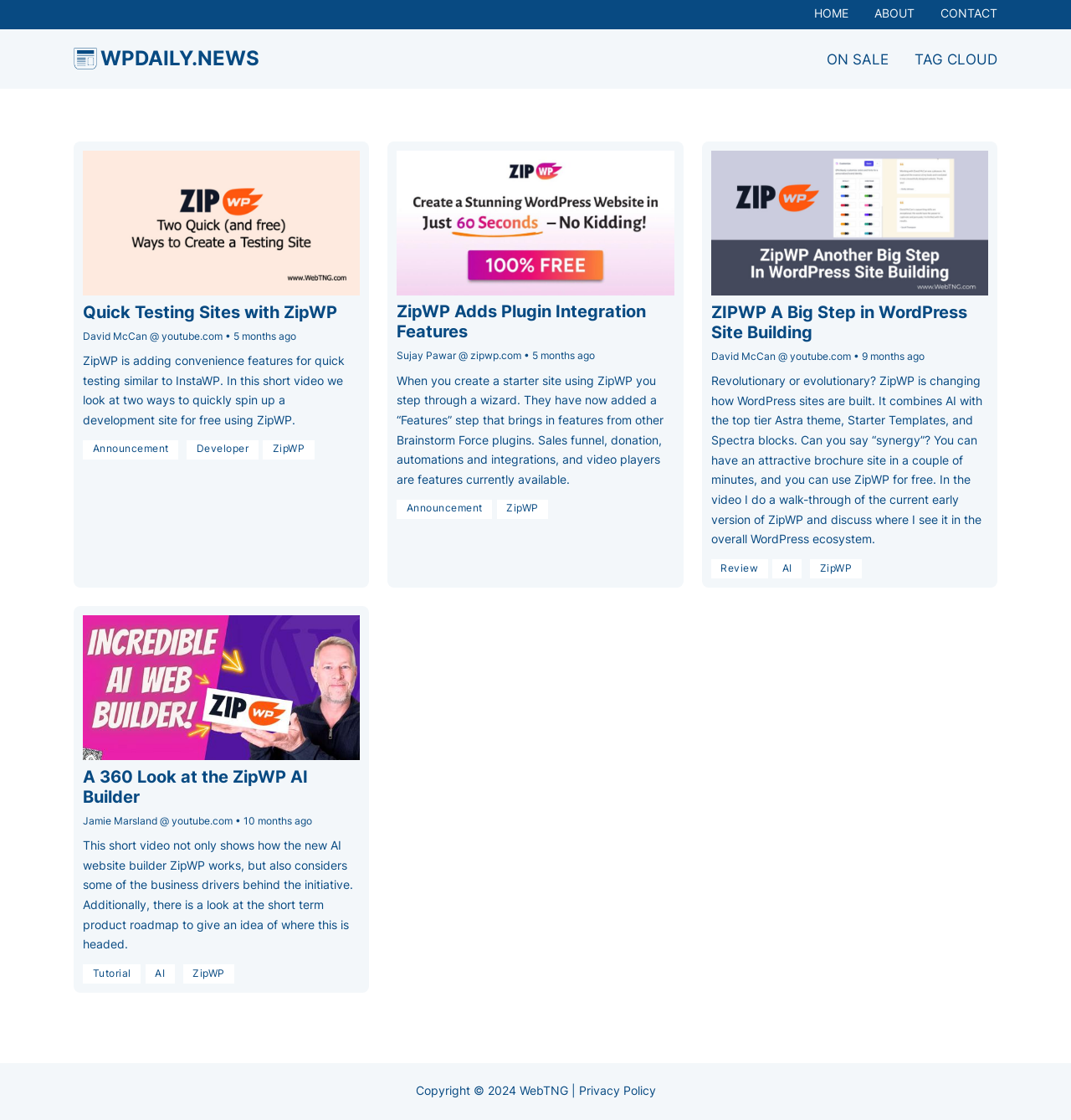Locate the bounding box of the UI element defined by this description: "RePEc Biblio". The coordinates should be given as four float numbers between 0 and 1, formatted as [left, top, right, bottom].

None